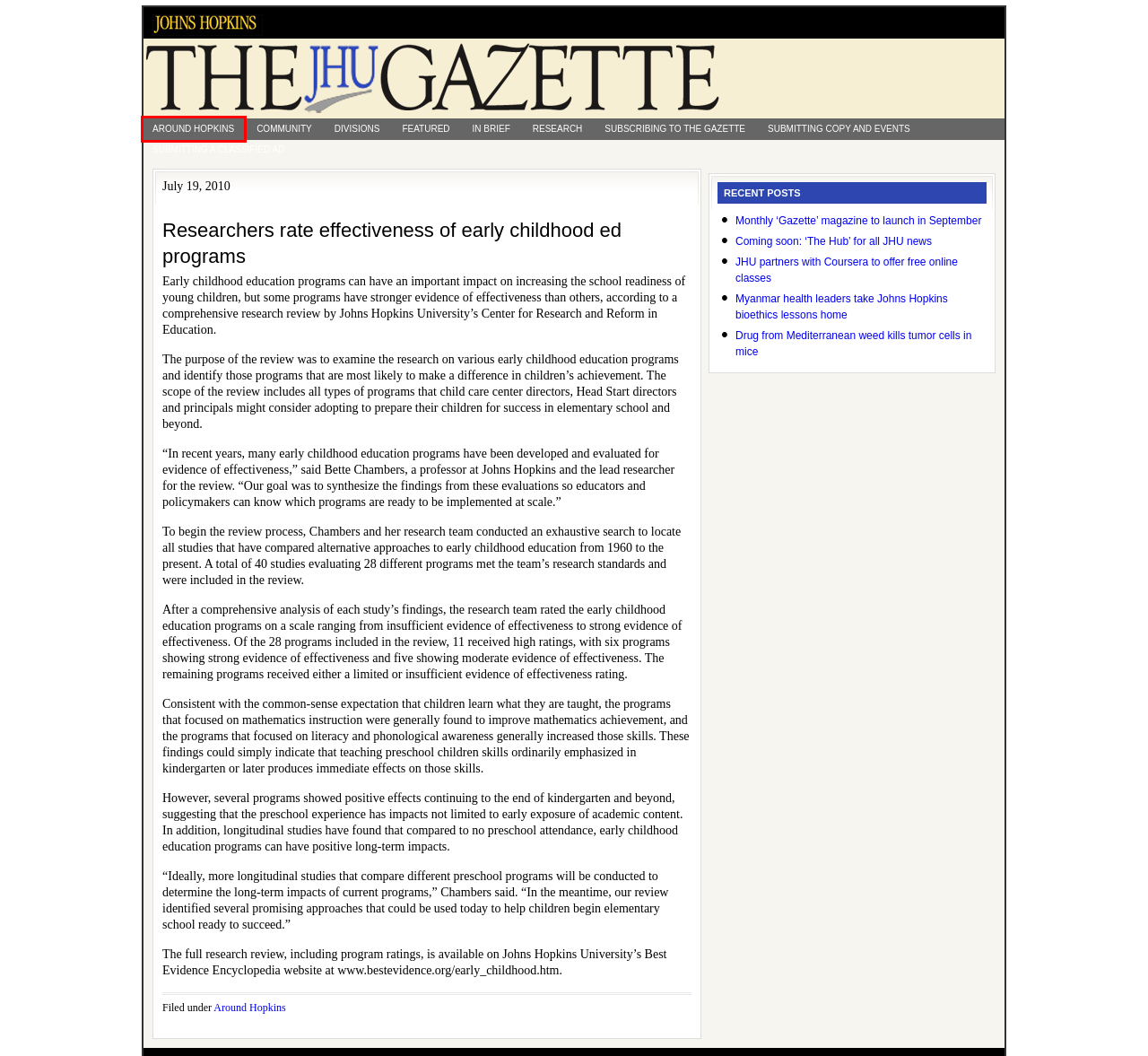You are given a screenshot of a webpage within which there is a red rectangle bounding box. Please choose the best webpage description that matches the new webpage after clicking the selected element in the bounding box. Here are the options:
A. Coming soon: ‘The Hub’ for all JHU news : Gazette Archives
B. Featured : Gazette Archives
C. Home | Johns Hopkins University
D. In Brief : Gazette Archives
E. Myanmar health leaders take Johns Hopkins bioethics lessons home : Gazette Archives
F. Community : Gazette Archives
G. Around Hopkins : Gazette Archives
H. JHU partners with Coursera to offer free online classes : Gazette Archives

G